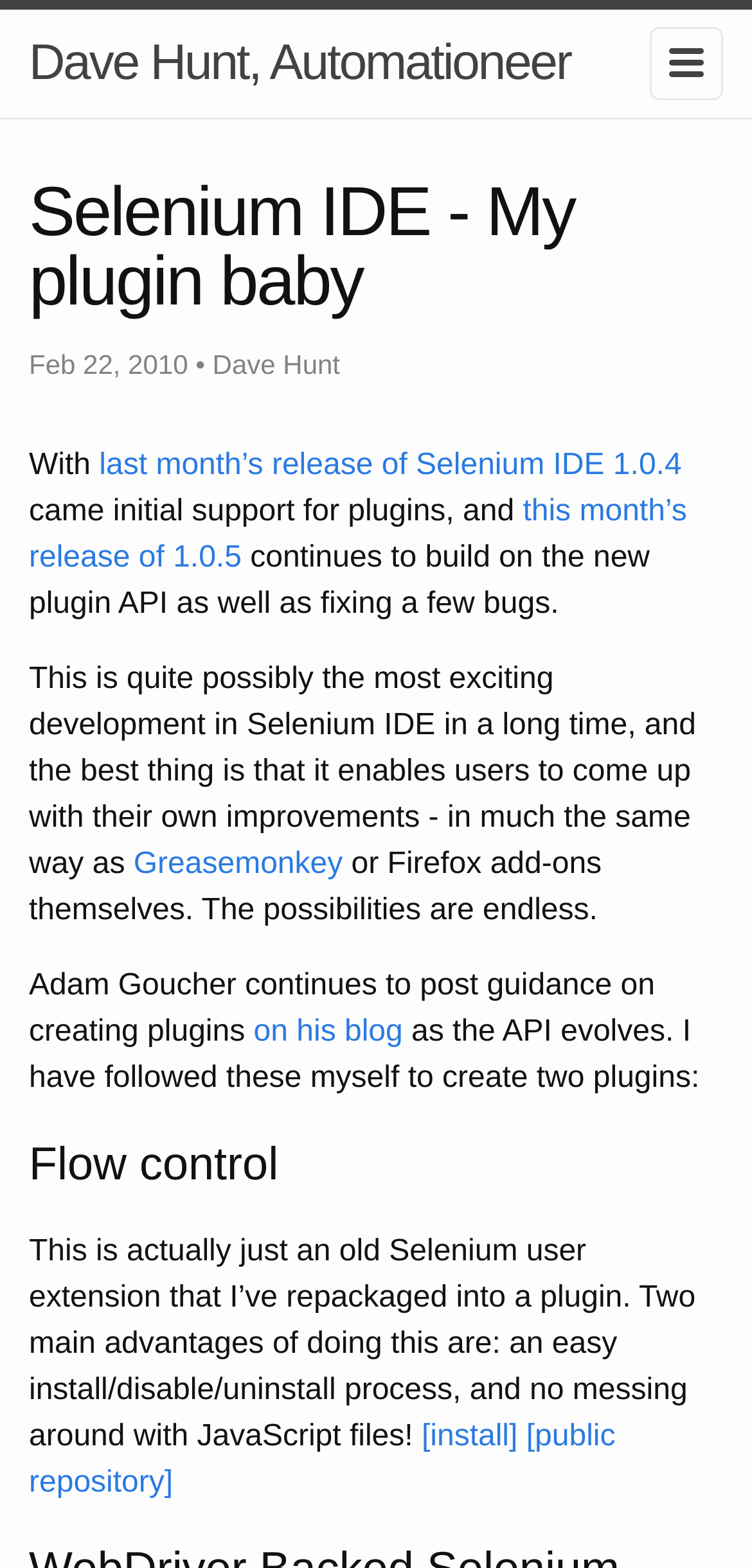What is the name of the blog where Adam Goucher posts guidance on creating plugins?
Based on the visual content, answer with a single word or a brief phrase.

His blog